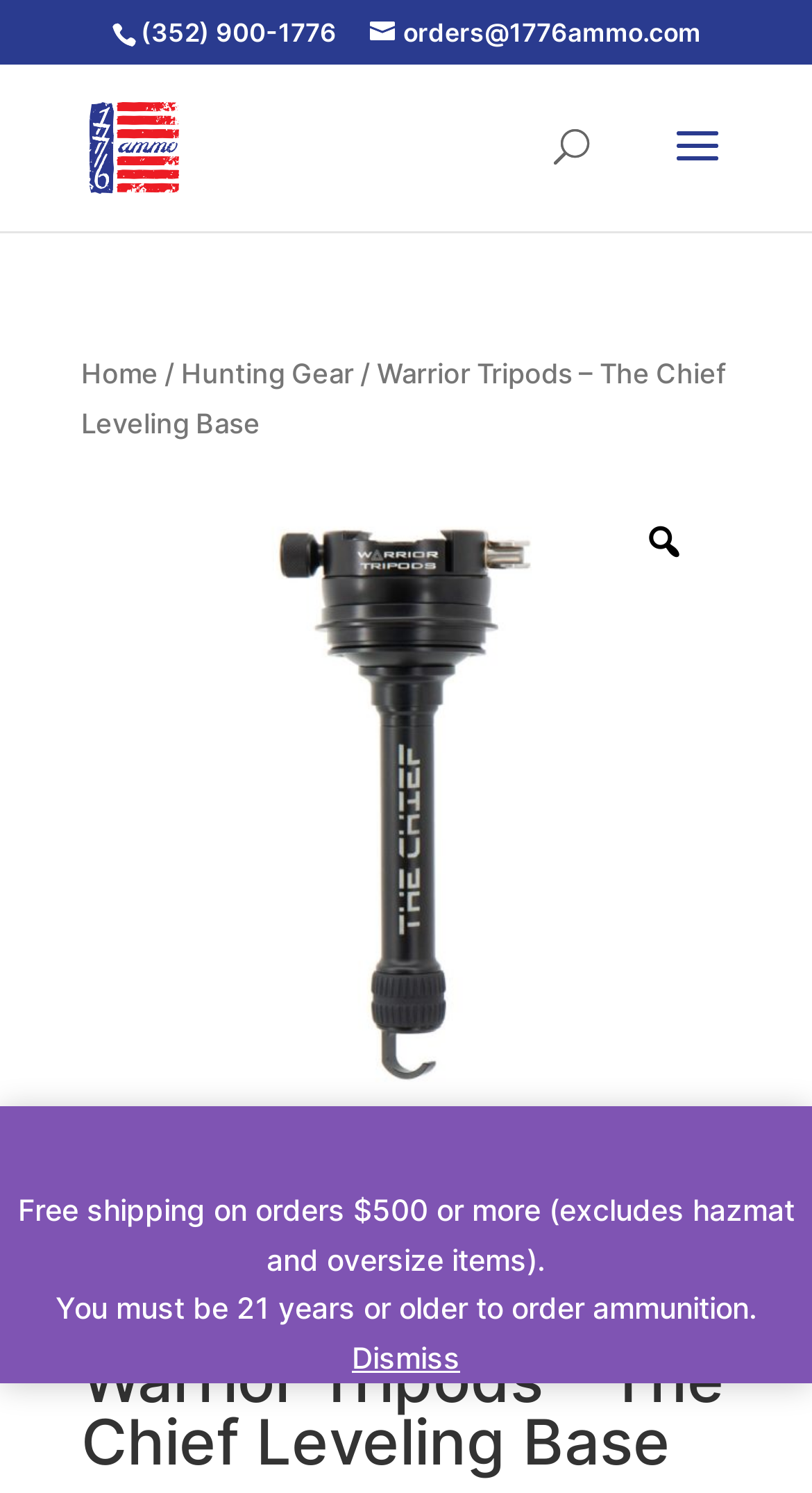What is the minimum age to order ammunition?
Using the information from the image, give a concise answer in one word or a short phrase.

21 years